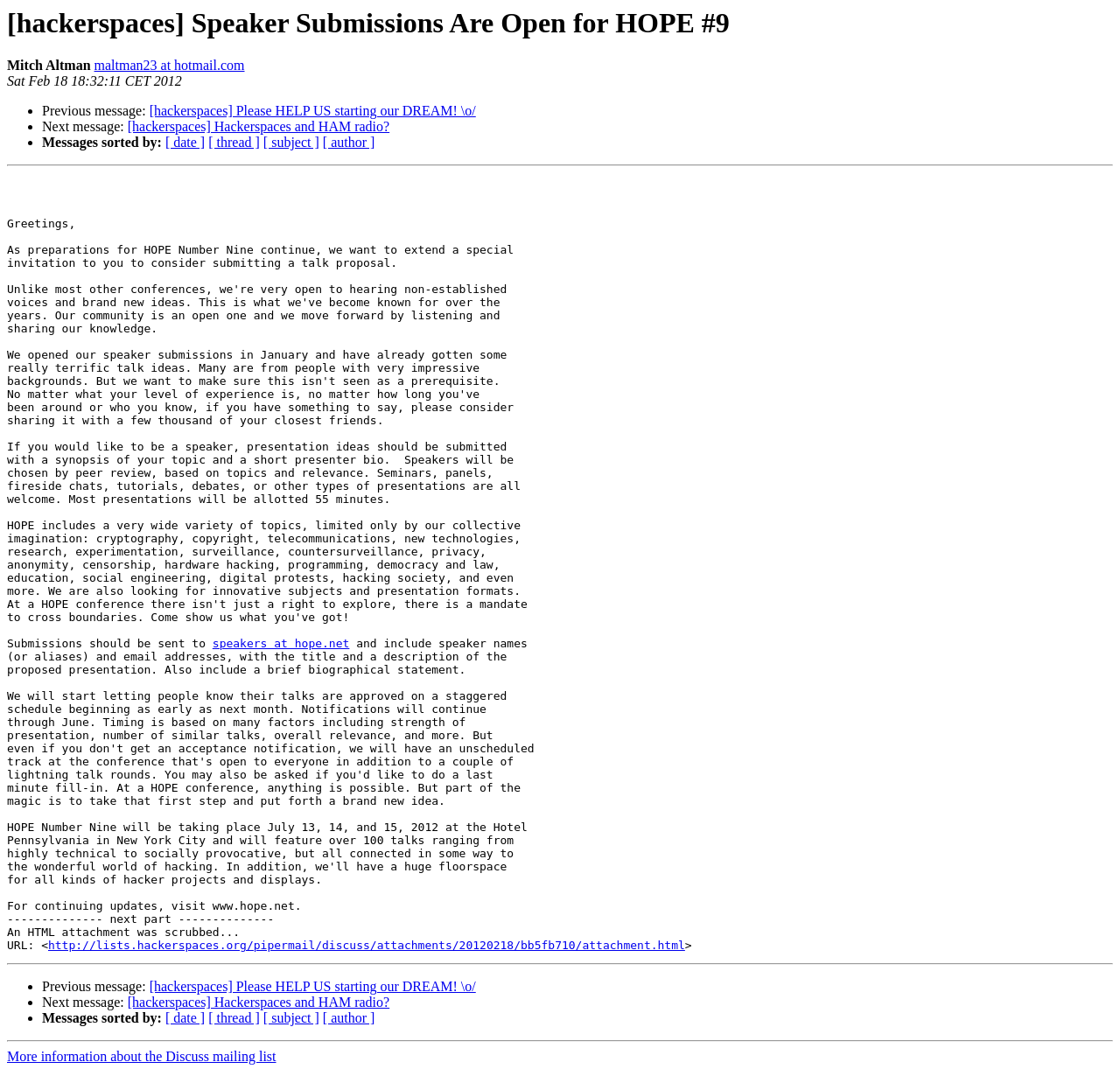Please indicate the bounding box coordinates of the element's region to be clicked to achieve the instruction: "Sort messages by date". Provide the coordinates as four float numbers between 0 and 1, i.e., [left, top, right, bottom].

[0.148, 0.126, 0.183, 0.139]